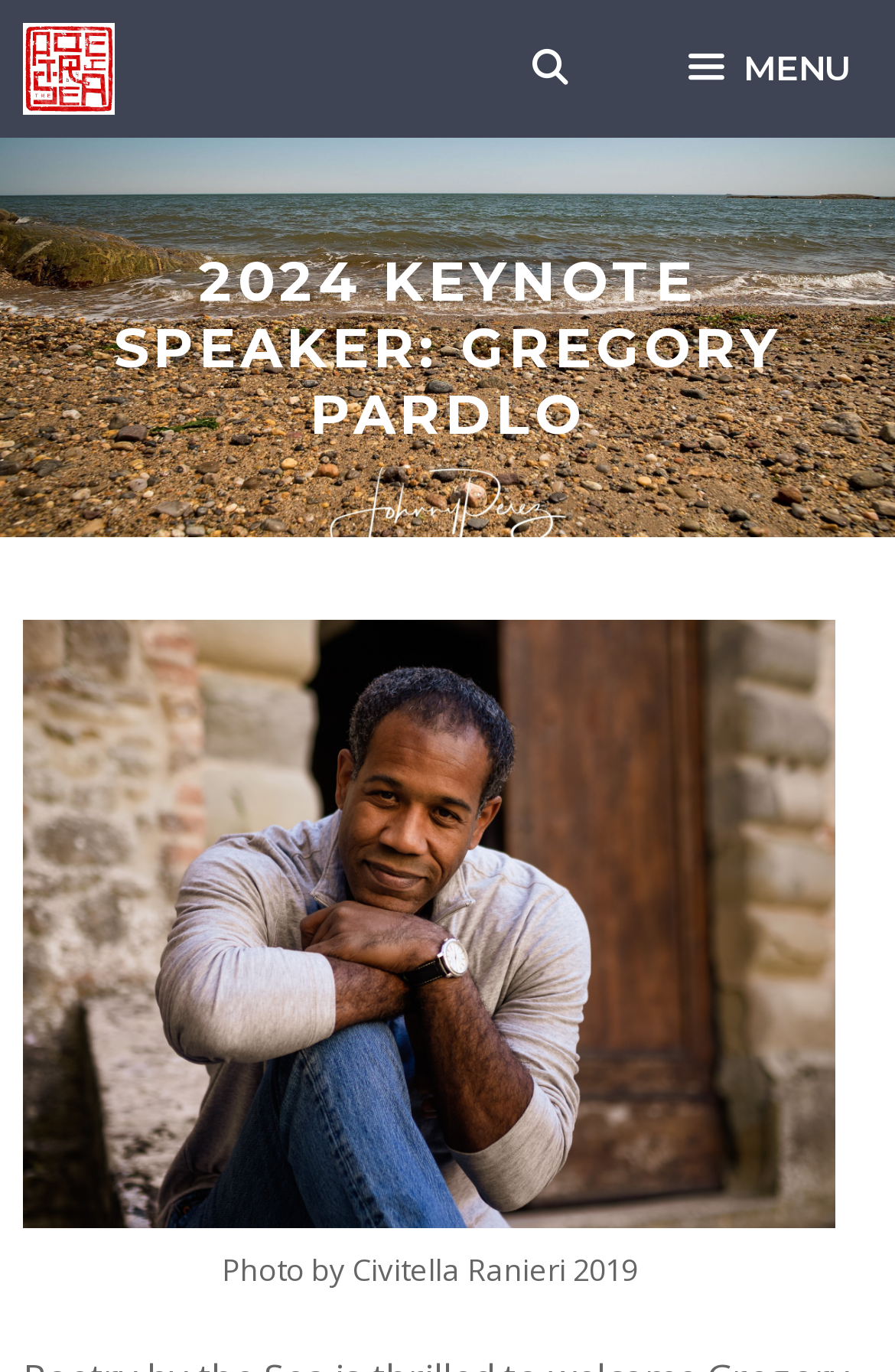Determine the bounding box coordinates for the HTML element described here: "aria-label="Open Search Bar"".

[0.529, 0.0, 0.702, 0.1]